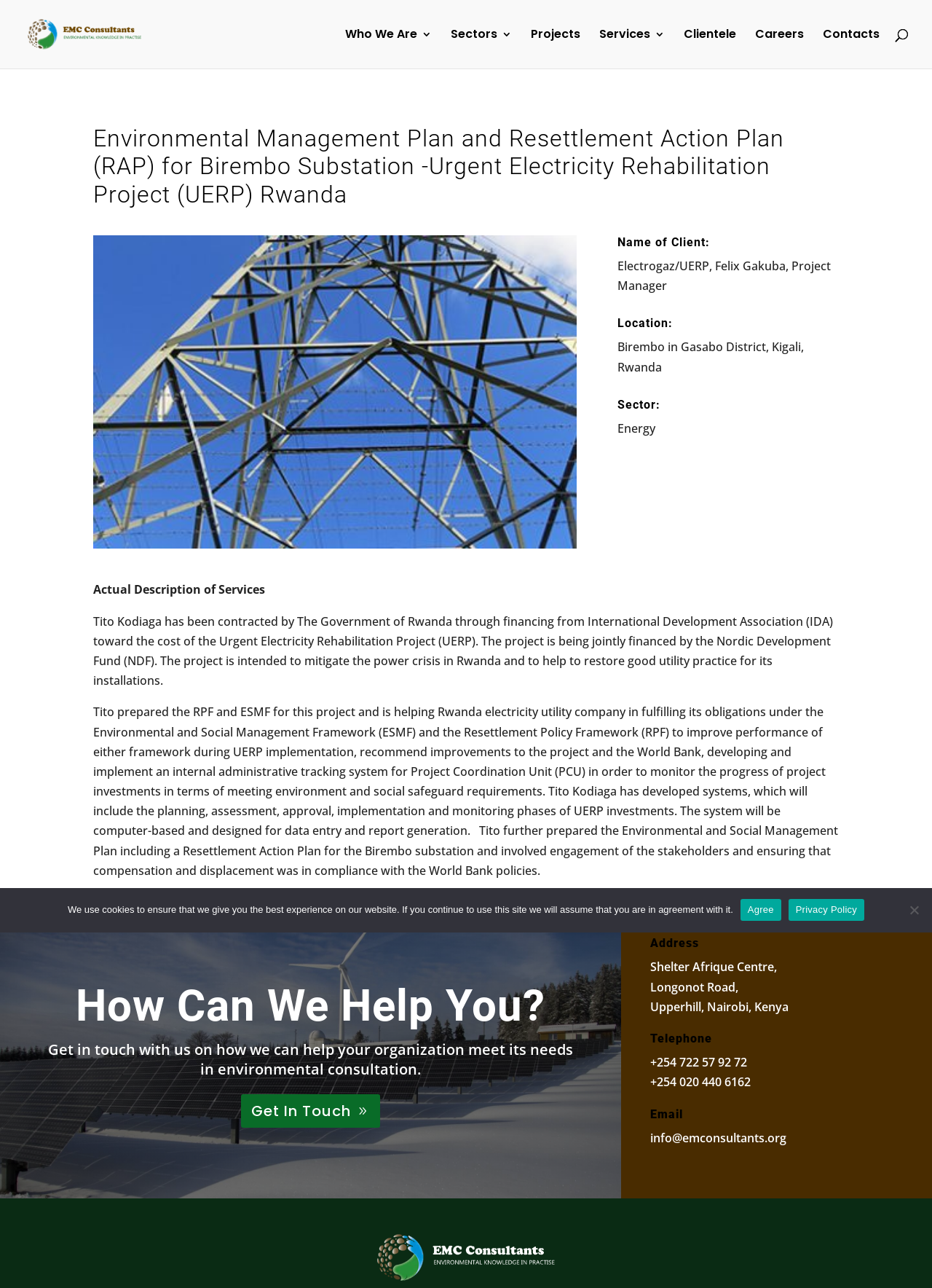Bounding box coordinates are to be given in the format (top-left x, top-left y, bottom-right x, bottom-right y). All values must be floating point numbers between 0 and 1. Provide the bounding box coordinate for the UI element described as: Who We Are

[0.37, 0.023, 0.463, 0.053]